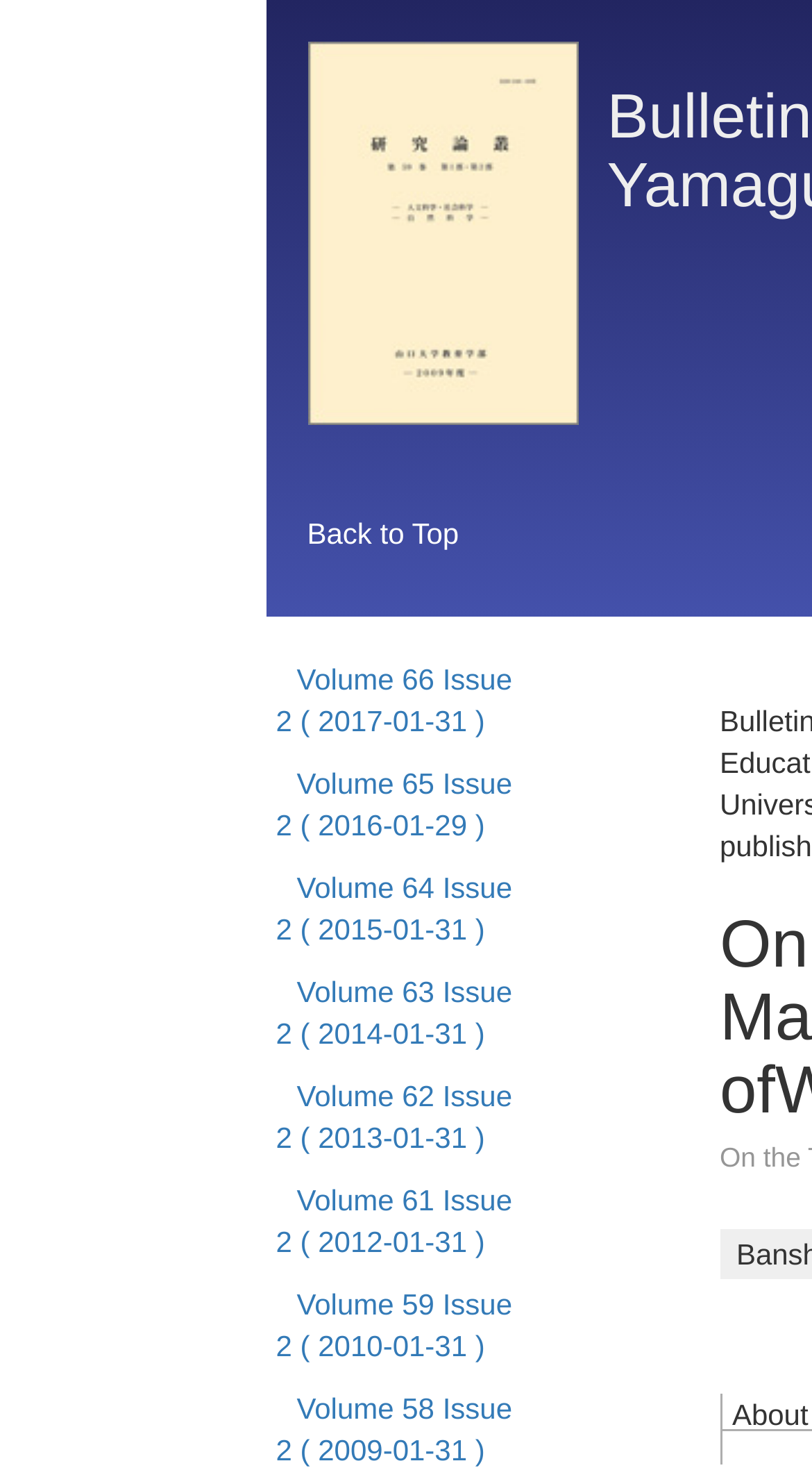Identify the bounding box coordinates of the section that should be clicked to achieve the task described: "View Volume 63 Issue 2".

[0.34, 0.653, 0.631, 0.718]